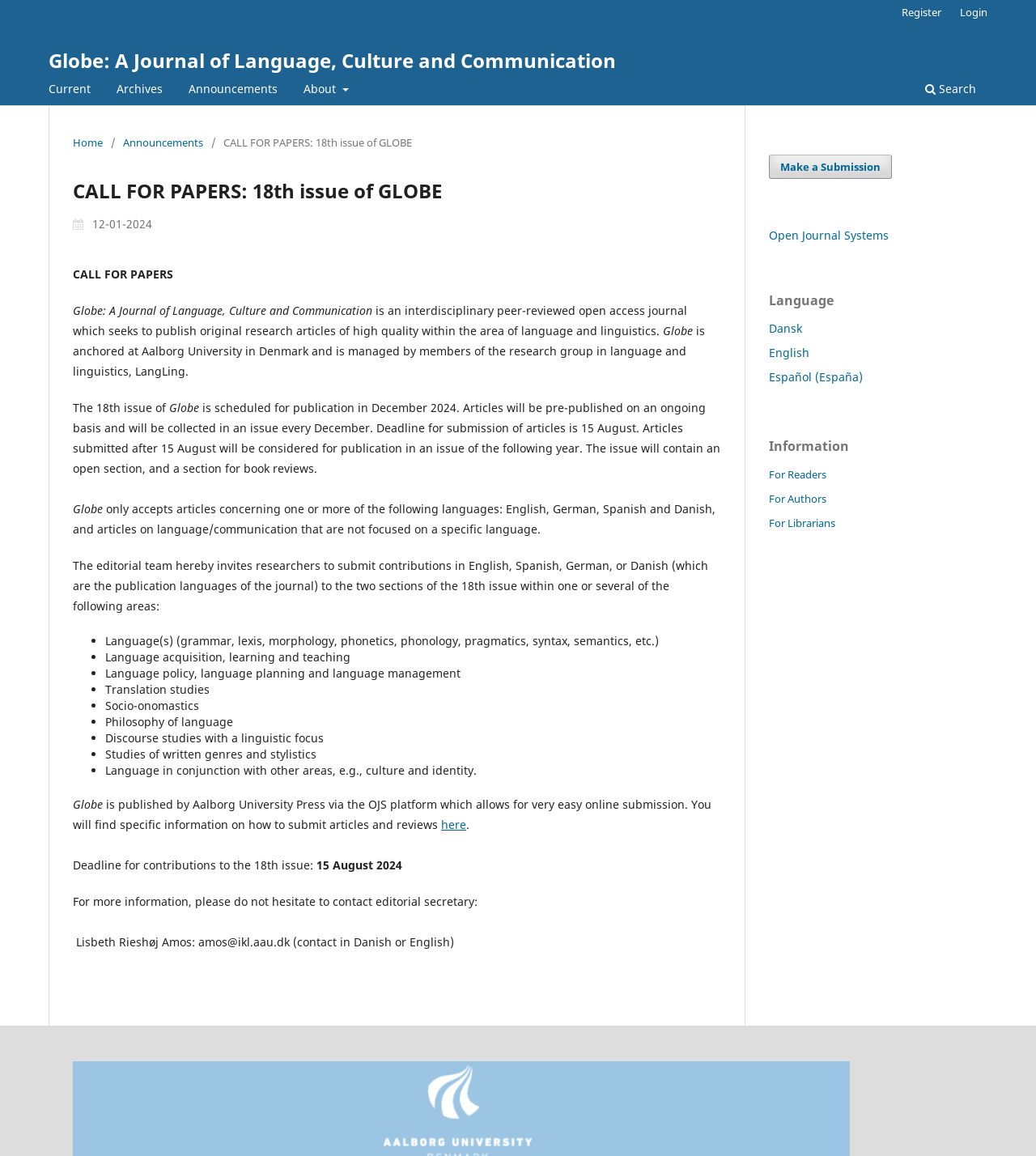Ascertain the bounding box coordinates for the UI element detailed here: "Open Journal Systems". The coordinates should be provided as [left, top, right, bottom] with each value being a float between 0 and 1.

[0.742, 0.197, 0.858, 0.21]